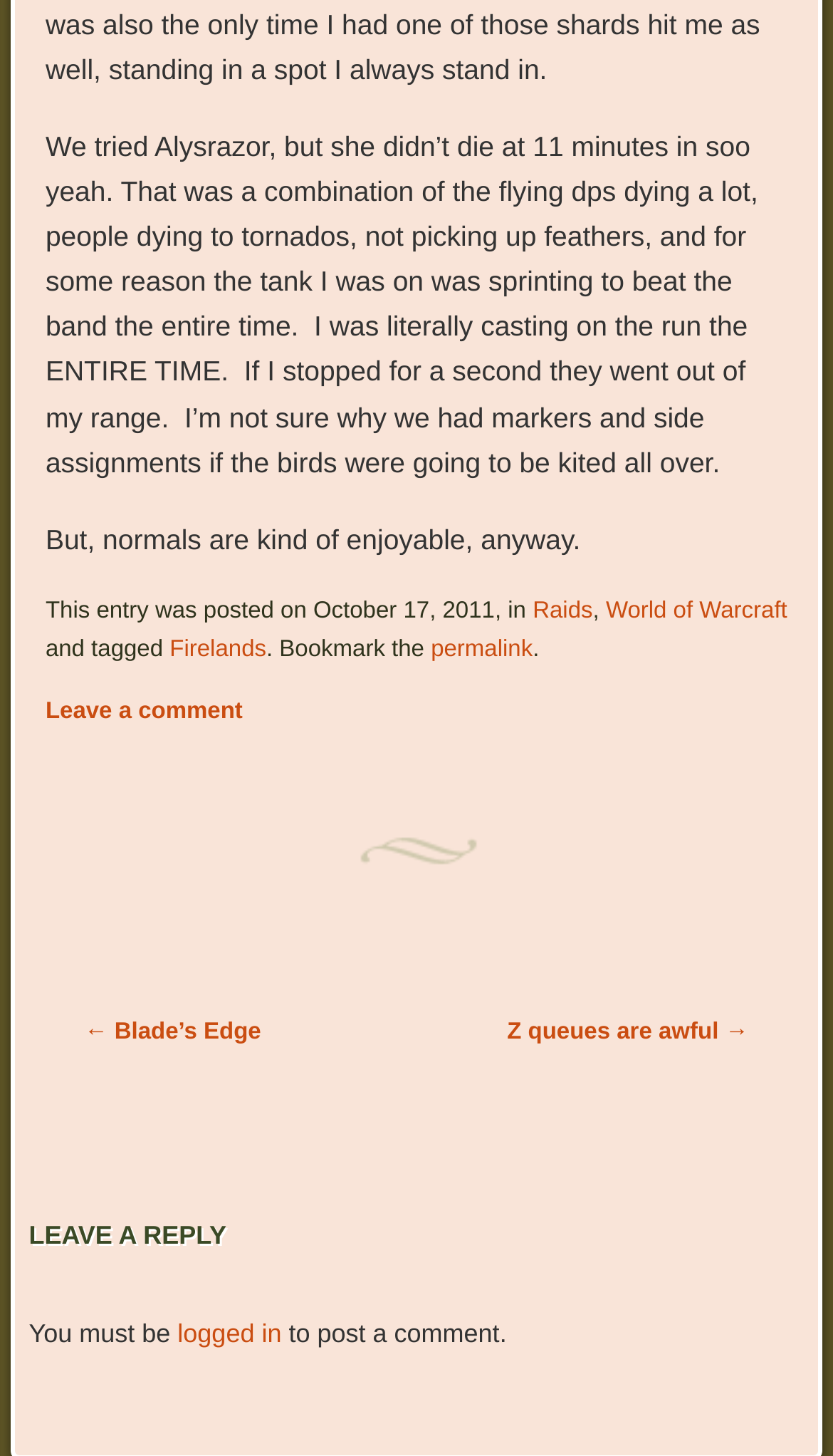Please specify the coordinates of the bounding box for the element that should be clicked to carry out this instruction: "Leave a comment". The coordinates must be four float numbers between 0 and 1, formatted as [left, top, right, bottom].

[0.055, 0.48, 0.291, 0.497]